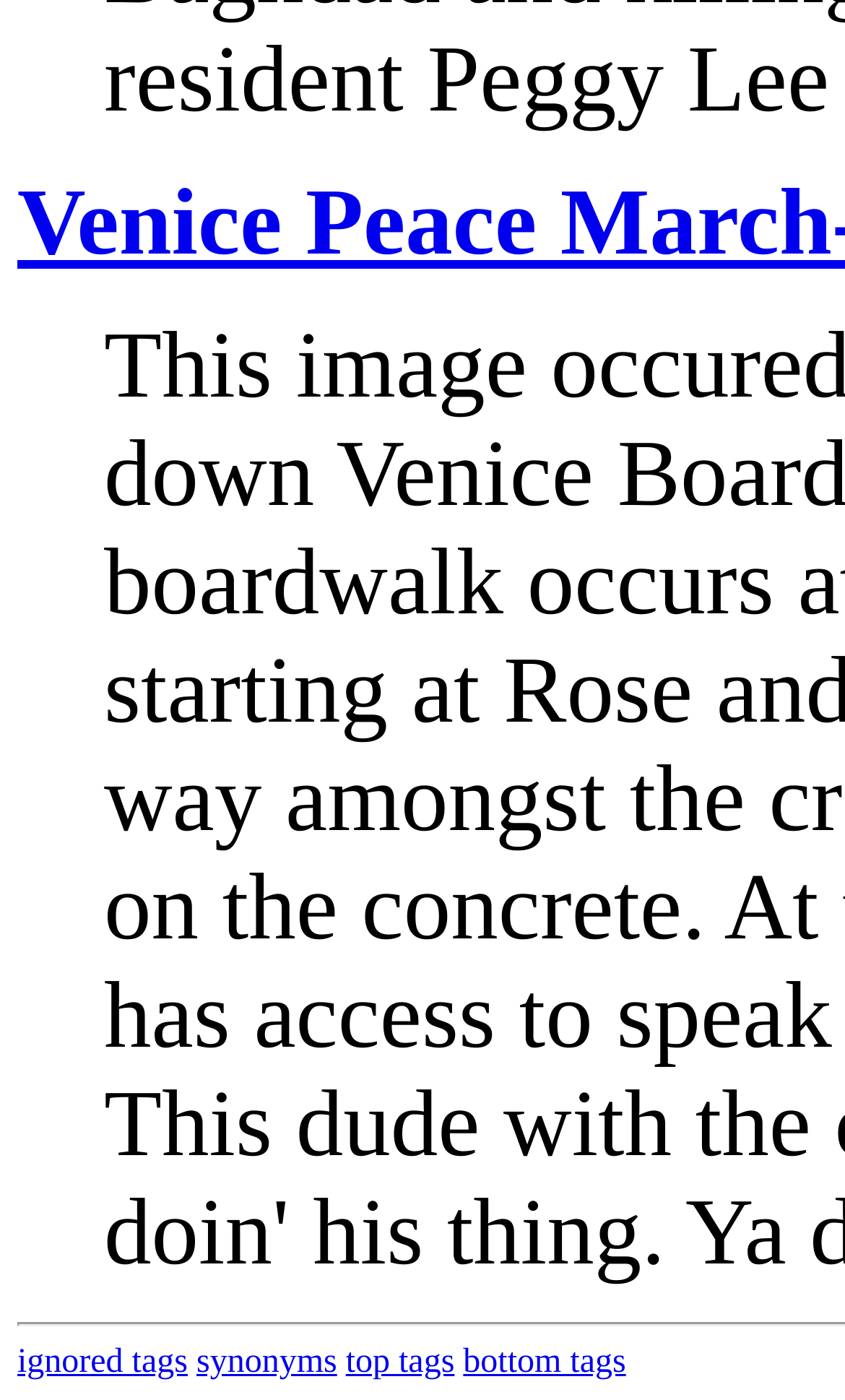Identify the bounding box of the HTML element described as: "parent_node: IT".

None